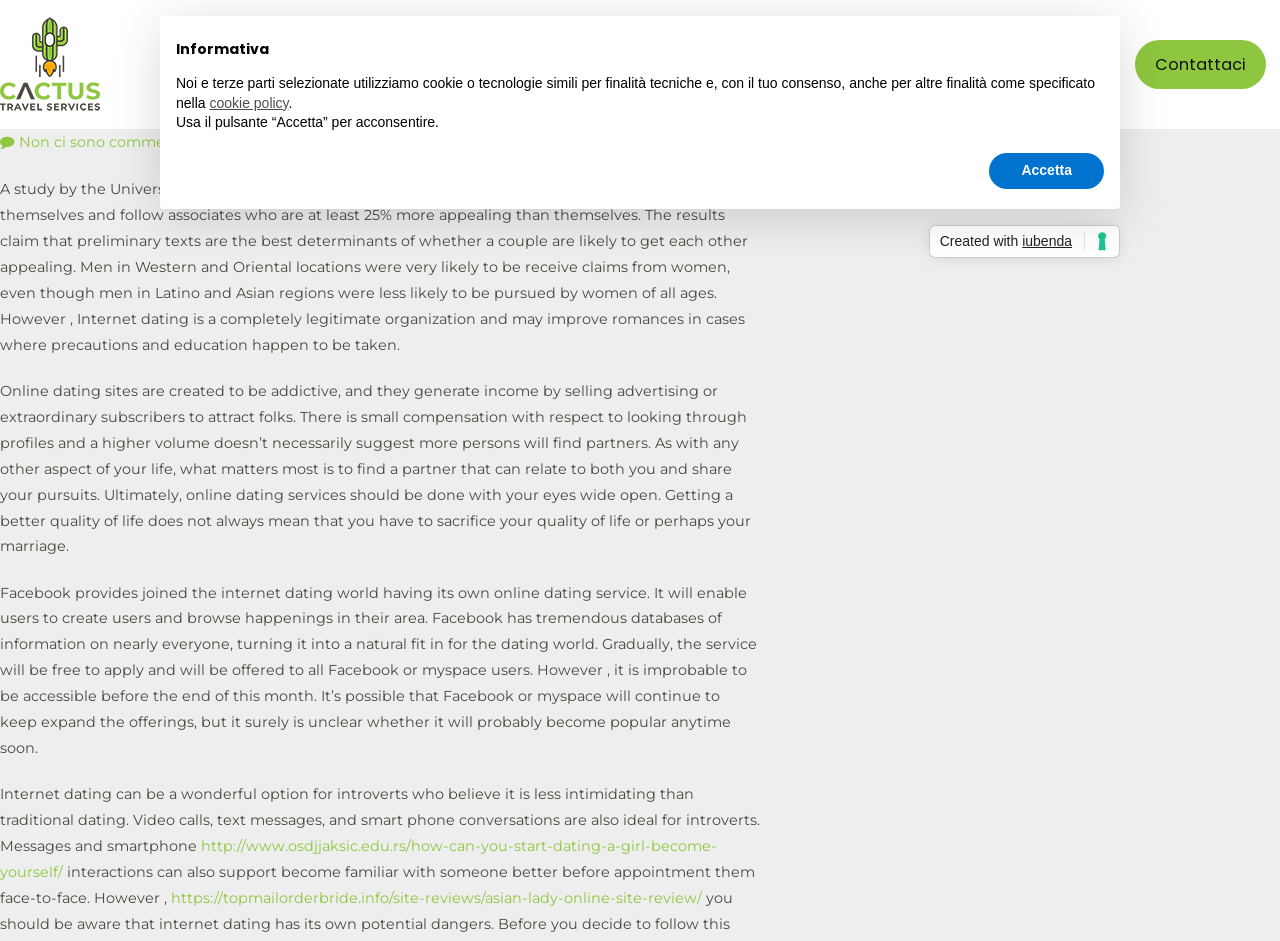Please determine the bounding box coordinates of the element to click in order to execute the following instruction: "Click the 'Contattaci' link". The coordinates should be four float numbers between 0 and 1, specified as [left, top, right, bottom].

[0.902, 0.053, 0.973, 0.084]